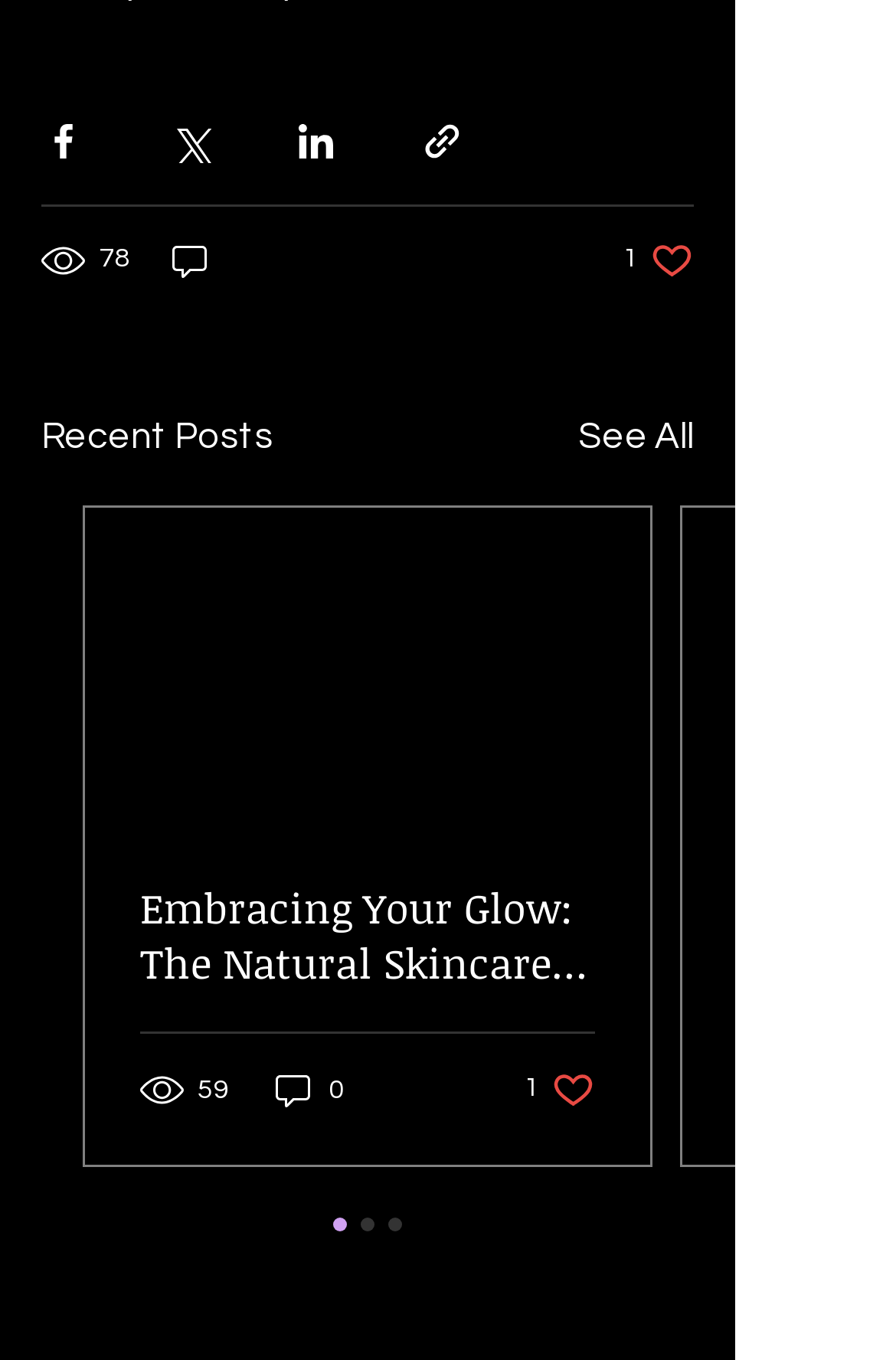Please identify the bounding box coordinates of the element that needs to be clicked to execute the following command: "View recent posts". Provide the bounding box using four float numbers between 0 and 1, formatted as [left, top, right, bottom].

[0.046, 0.301, 0.305, 0.341]